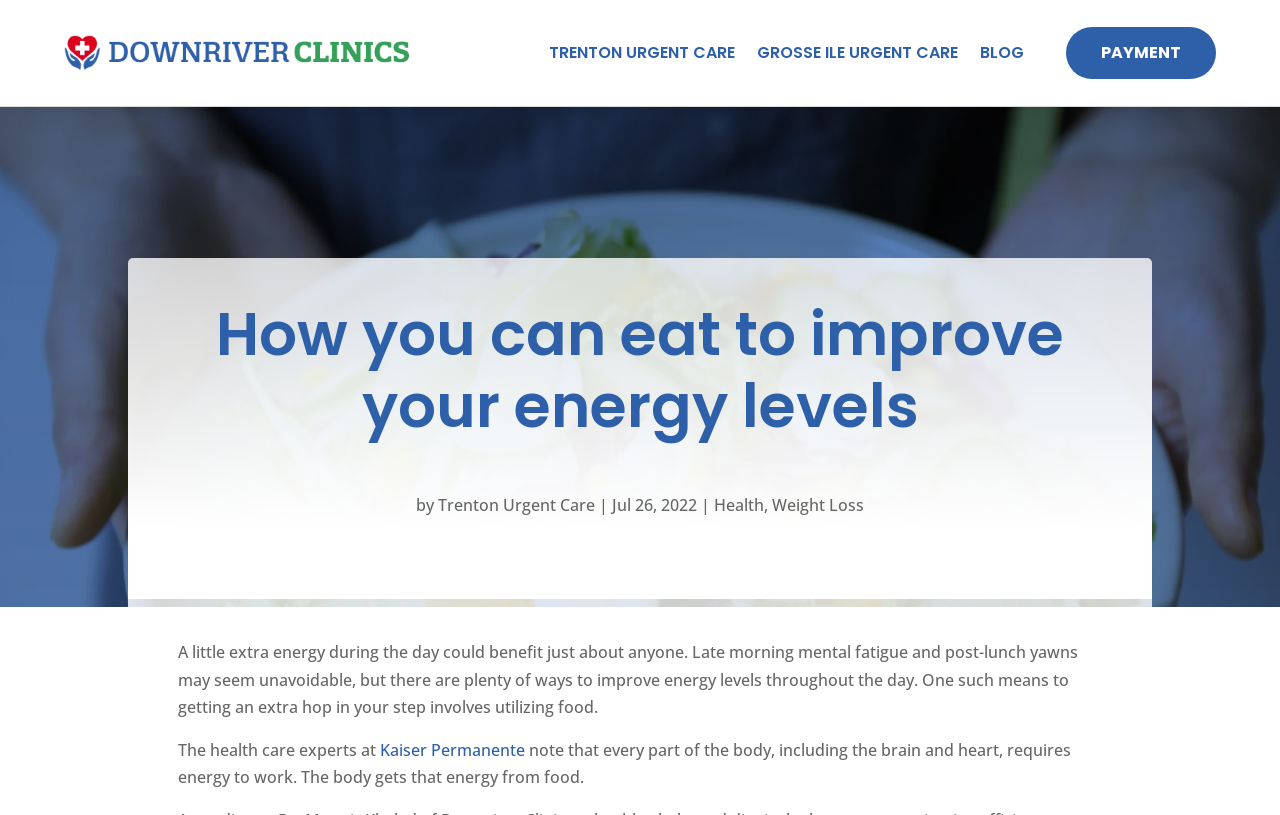Please locate the bounding box coordinates of the region I need to click to follow this instruction: "read the blog".

[0.766, 0.018, 0.8, 0.112]